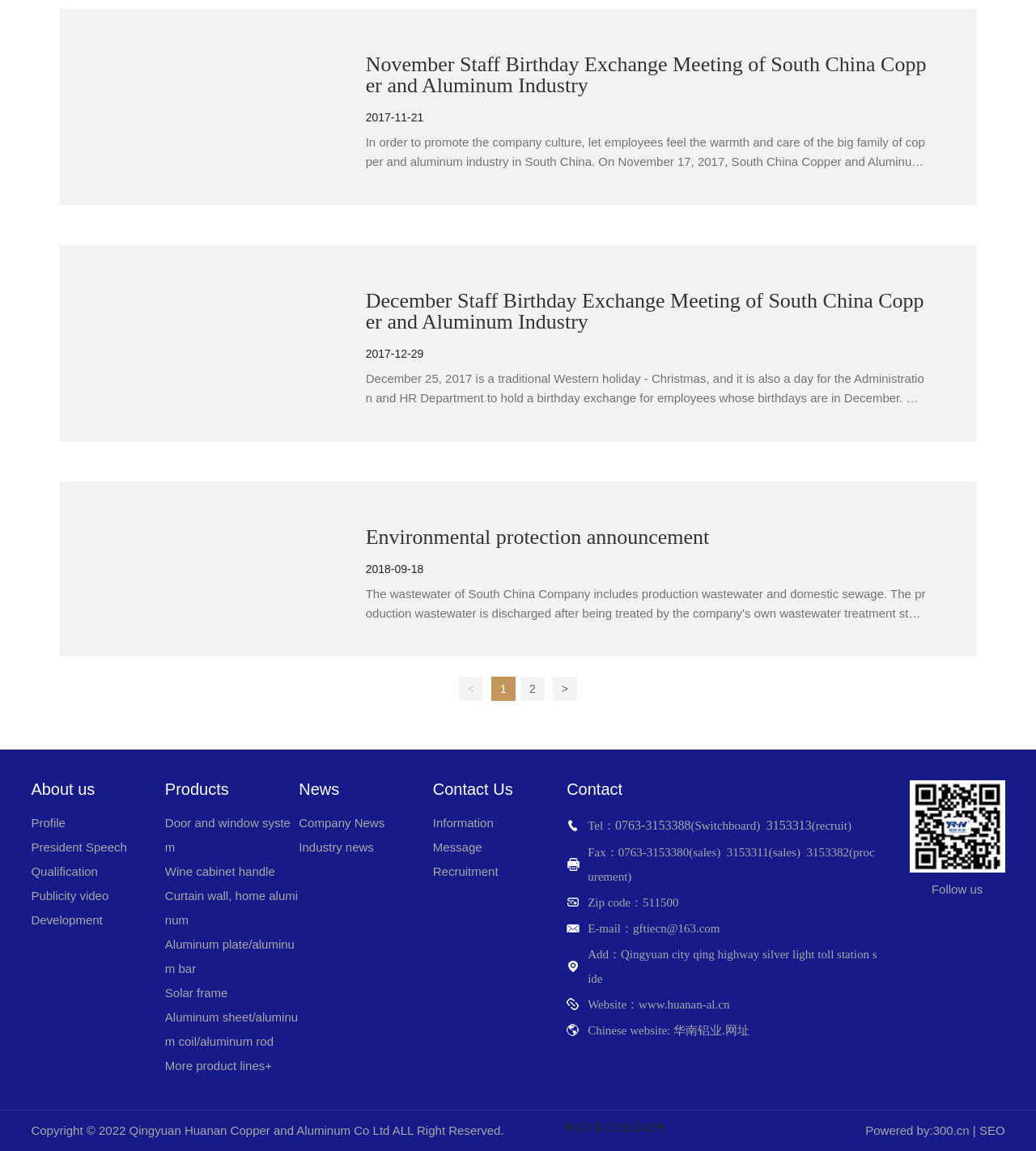What is the website of the company?
Identify the answer in the screenshot and reply with a single word or phrase.

www.huanan-al.cn